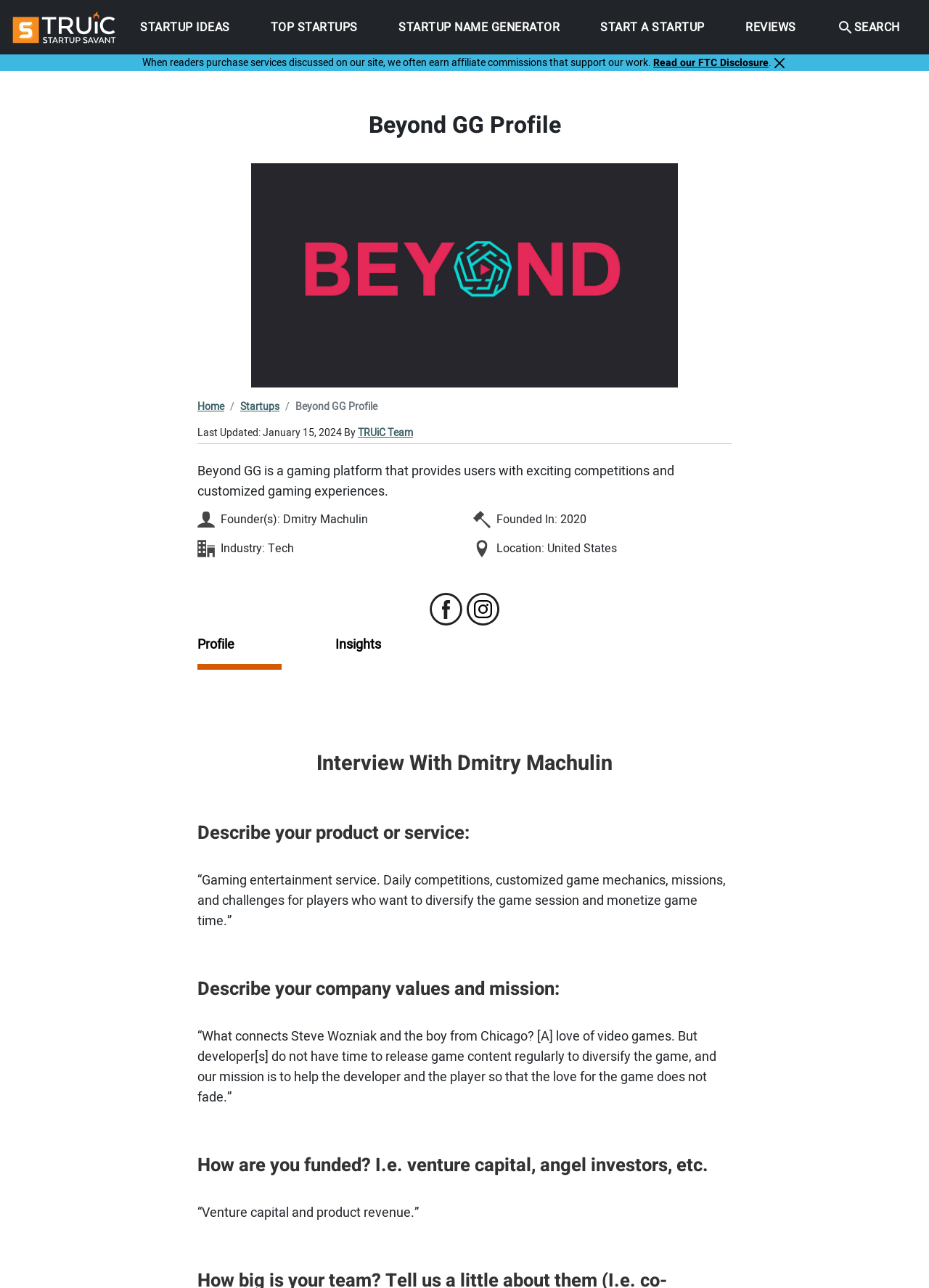Could you highlight the region that needs to be clicked to execute the instruction: "Search this site for something"?

None